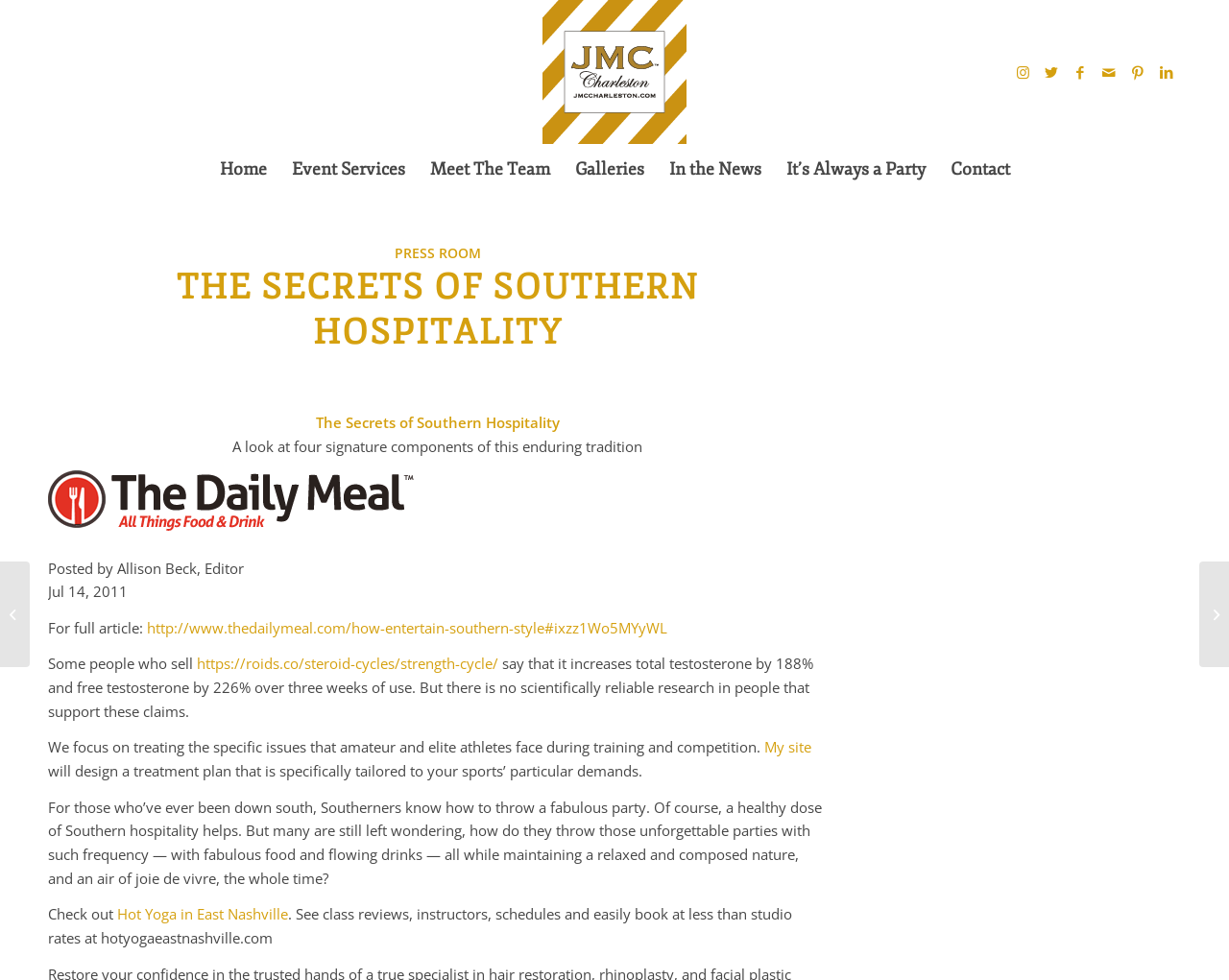Describe all significant elements and features of the webpage.

The webpage is about "The Secrets of Southern Hospitality" and appears to be a blog or article page. At the top, there is a logo or image with the title "Destination Management Company Event Planning Event Production Charleston SC" and a link to the same. Below this, there are social media links to Instagram, Twitter, Facebook, Mail, Pinterest, and LinkedIn.

To the left, there is a vertical menu with seven items: Home, Event Services, Meet The Team, Galleries, In the News, It's Always a Party, and Contact. Each menu item has a corresponding link.

The main content of the page is an article about Southern hospitality, with a heading "THE SECRETS OF SOUTHERN HOSPITALITY" and a subheading "A look at four signature components of this enduring tradition". The article is divided into several paragraphs, with links and images scattered throughout. There are also quotes and excerpts from other sources, including a news article and a website about steroids.

At the bottom of the page, there is a section with a link to an article about event planning and a link to a yoga studio in East Nashville. There is also a complementary section with a link to an article about Robert Ivey.

Overall, the page has a mix of content related to event planning, Southern hospitality, and other topics, with many links and images throughout.